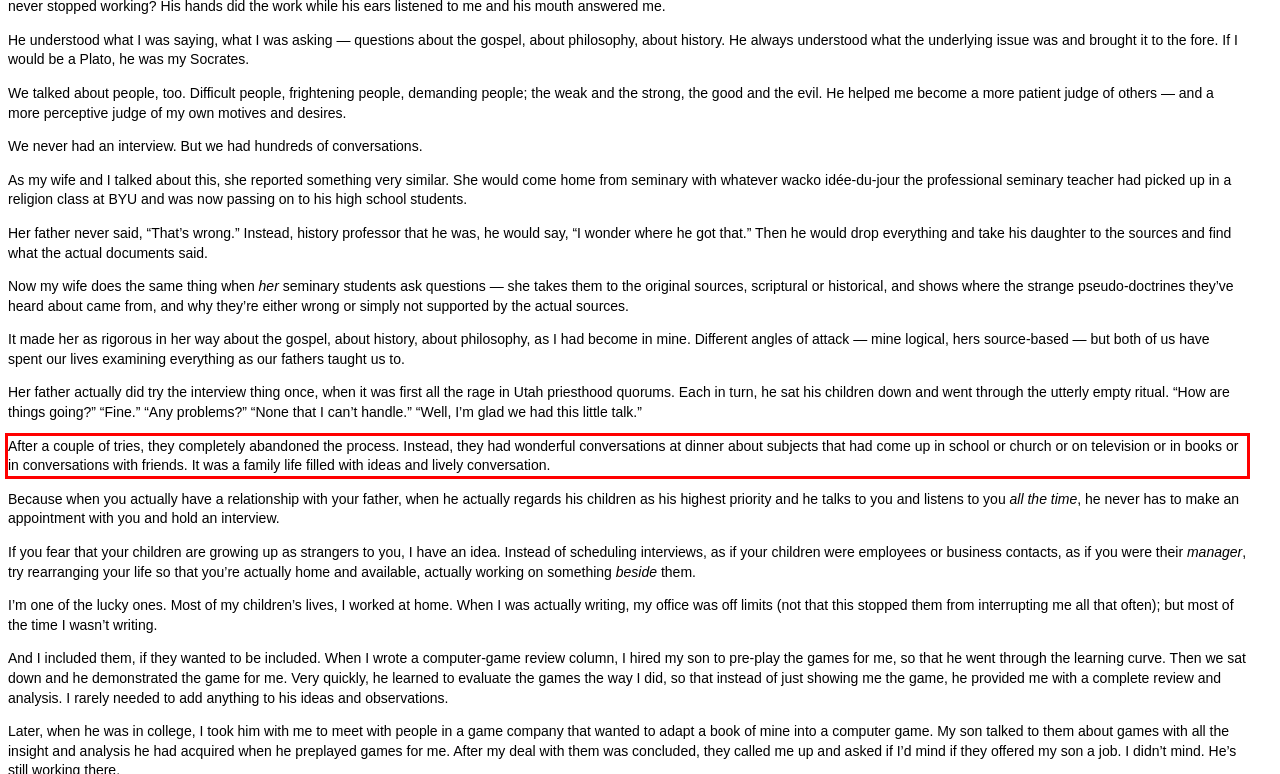By examining the provided screenshot of a webpage, recognize the text within the red bounding box and generate its text content.

After a couple of tries, they completely abandoned the process. Instead, they had wonderful conversations at dinner about subjects that had come up in school or church or on television or in books or in conversations with friends. It was a family life filled with ideas and lively conversation.